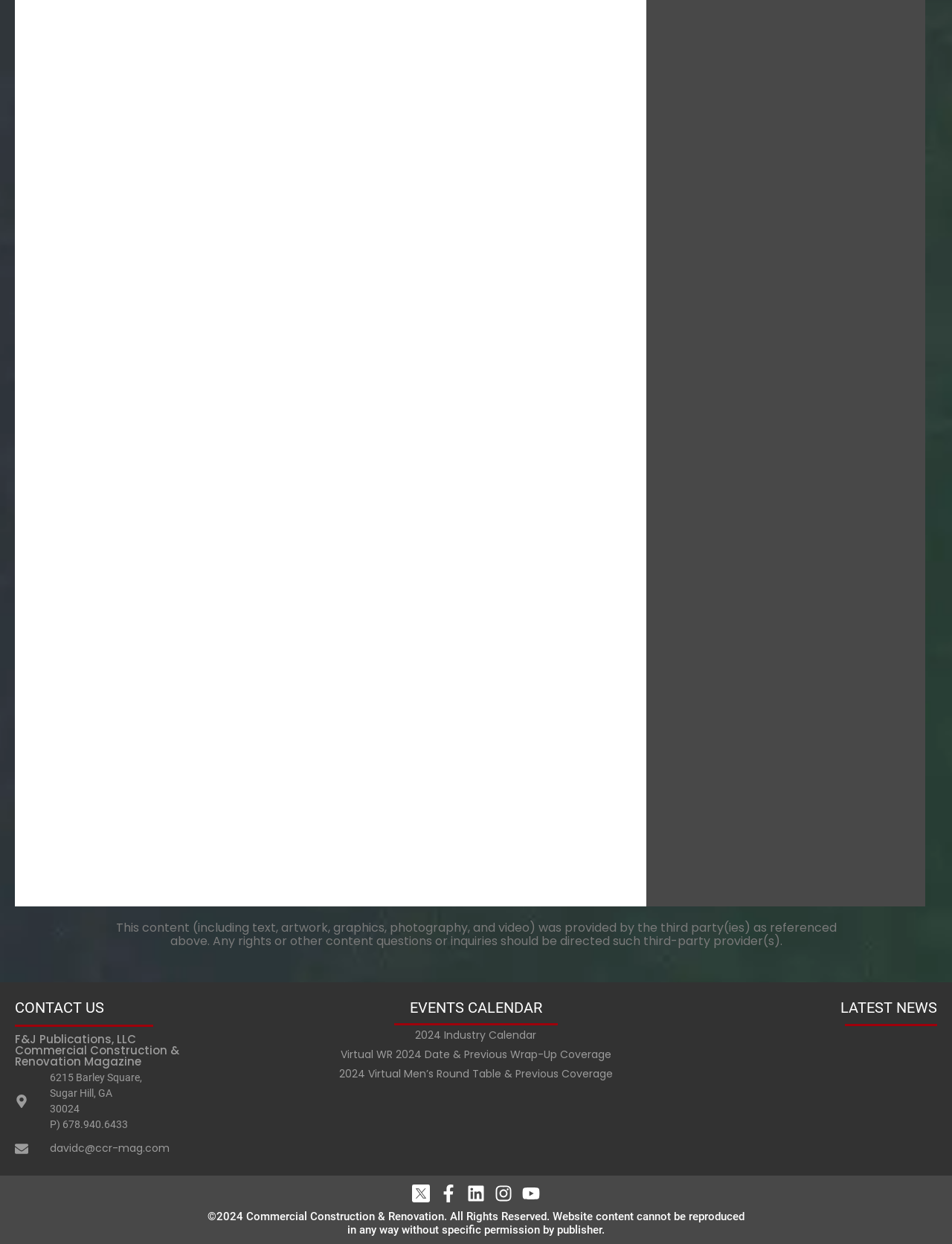Determine the bounding box for the described HTML element: "Instagram". Ensure the coordinates are four float numbers between 0 and 1 in the format [left, top, right, bottom].

[0.52, 0.952, 0.538, 0.967]